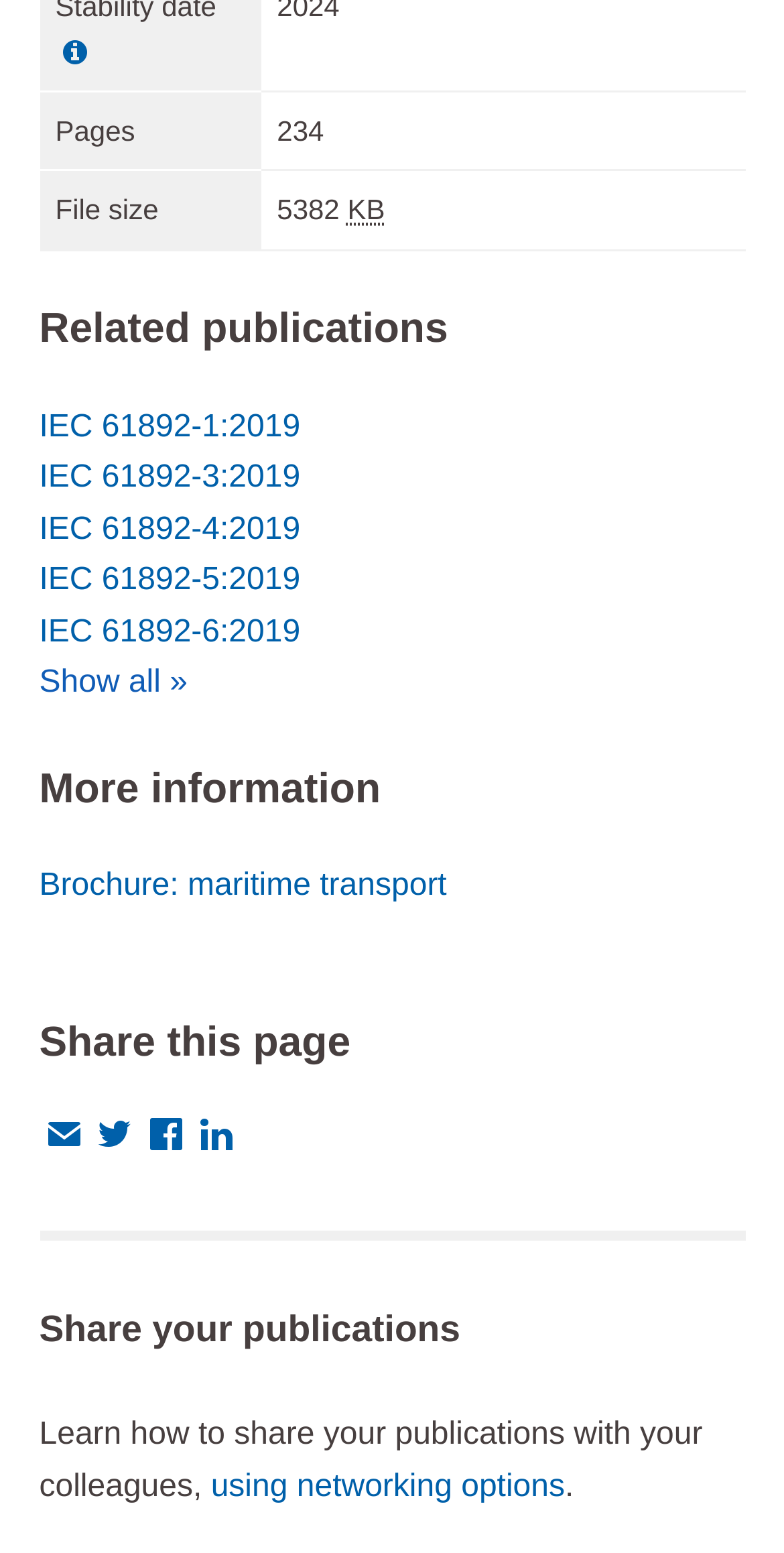Please analyze the image and give a detailed answer to the question:
How many social media platforms are available for sharing?

There are four social media platforms available for sharing, namely mail, Twitter, Facebook, and LinkedIn, as indicated by the links and icons in the 'Share this page' section.